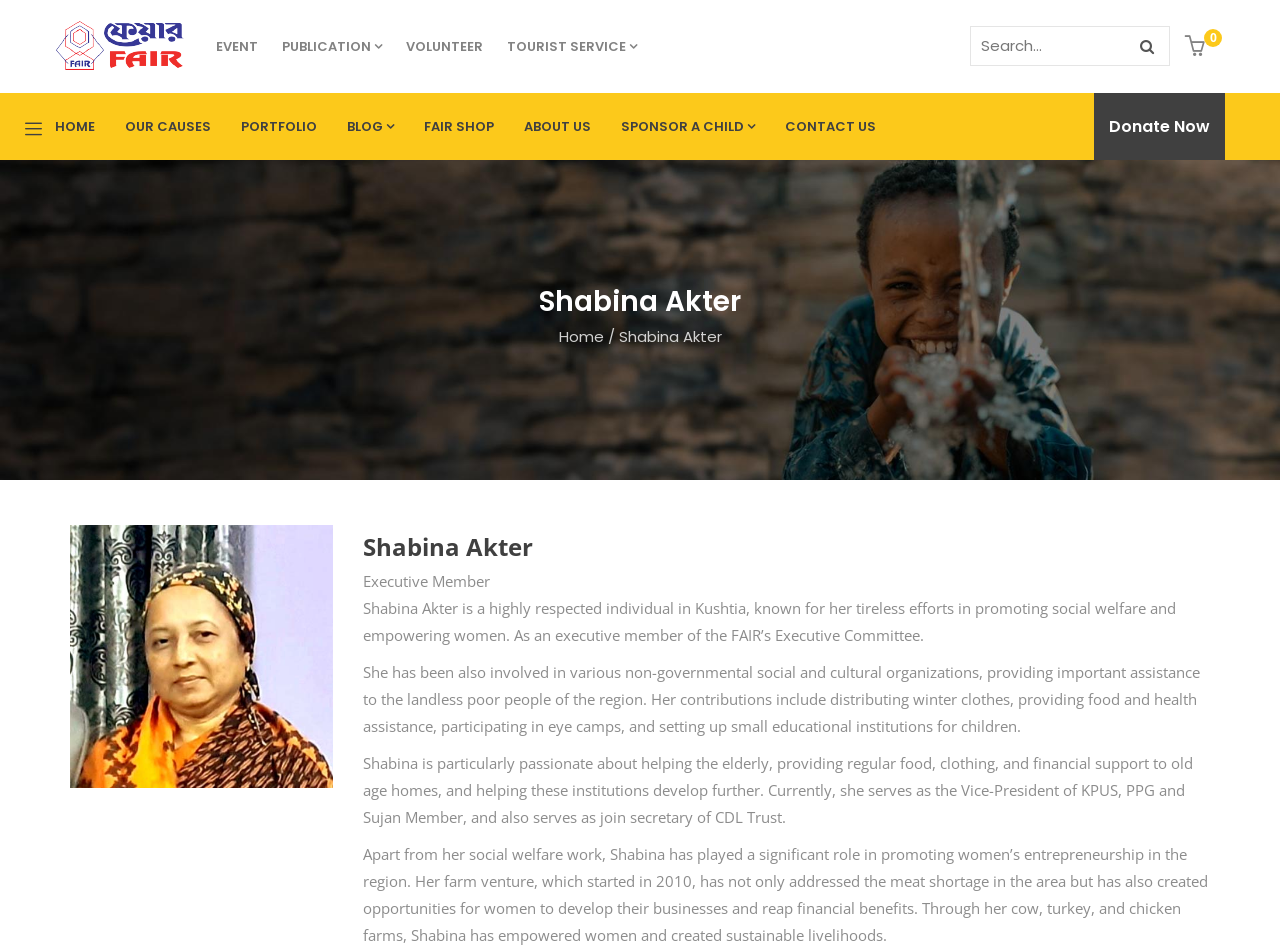Locate the bounding box for the described UI element: "Sponsor a Child". Ensure the coordinates are four float numbers between 0 and 1, formatted as [left, top, right, bottom].

[0.473, 0.098, 0.602, 0.169]